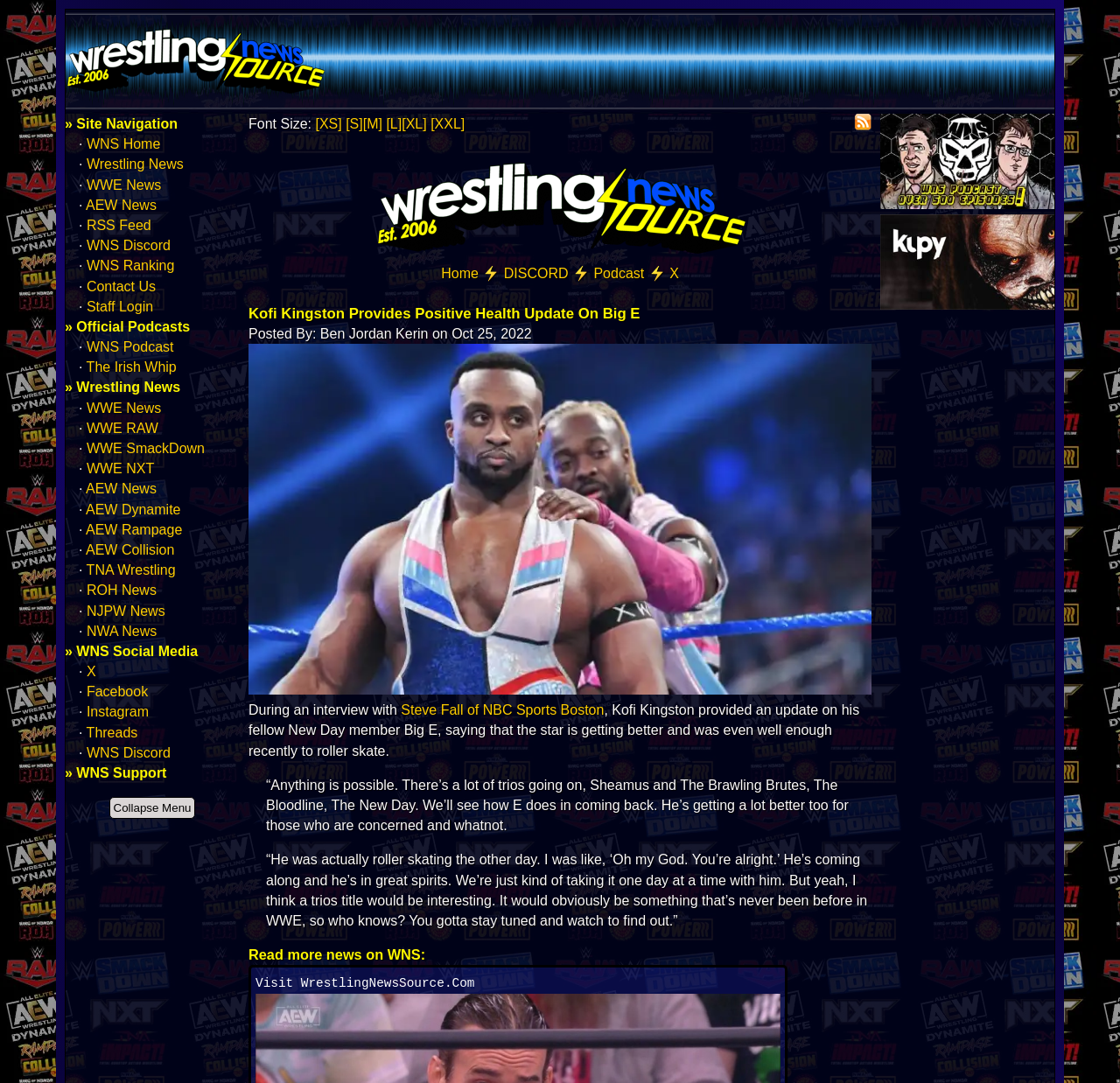Please locate the bounding box coordinates of the element that needs to be clicked to achieve the following instruction: "Listen to WNS Podcast". The coordinates should be four float numbers between 0 and 1, i.e., [left, top, right, bottom].

[0.786, 0.181, 0.942, 0.195]